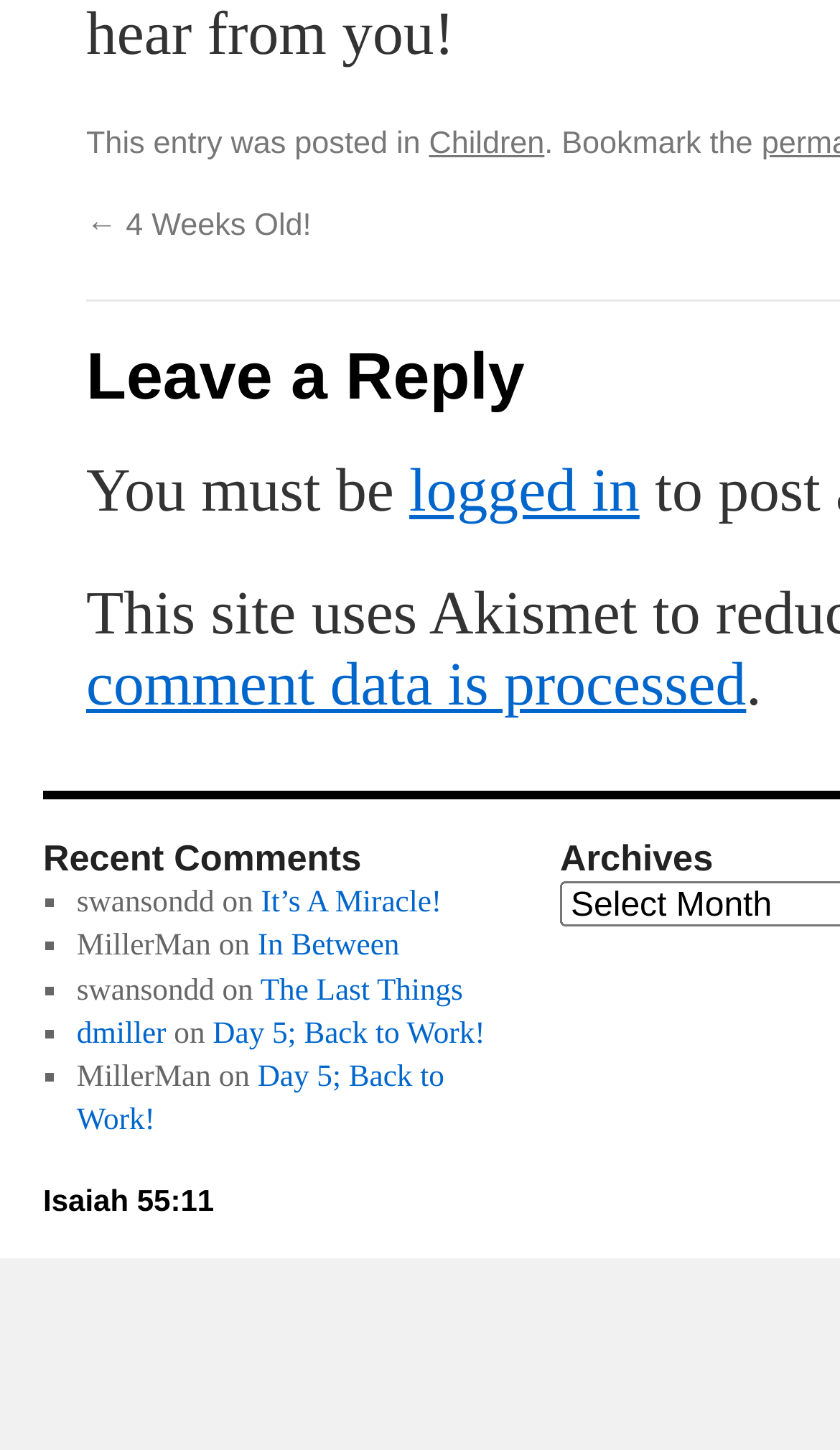From the webpage screenshot, predict the bounding box of the UI element that matches this description: "Day 5; Back to Work!".

[0.091, 0.731, 0.529, 0.785]